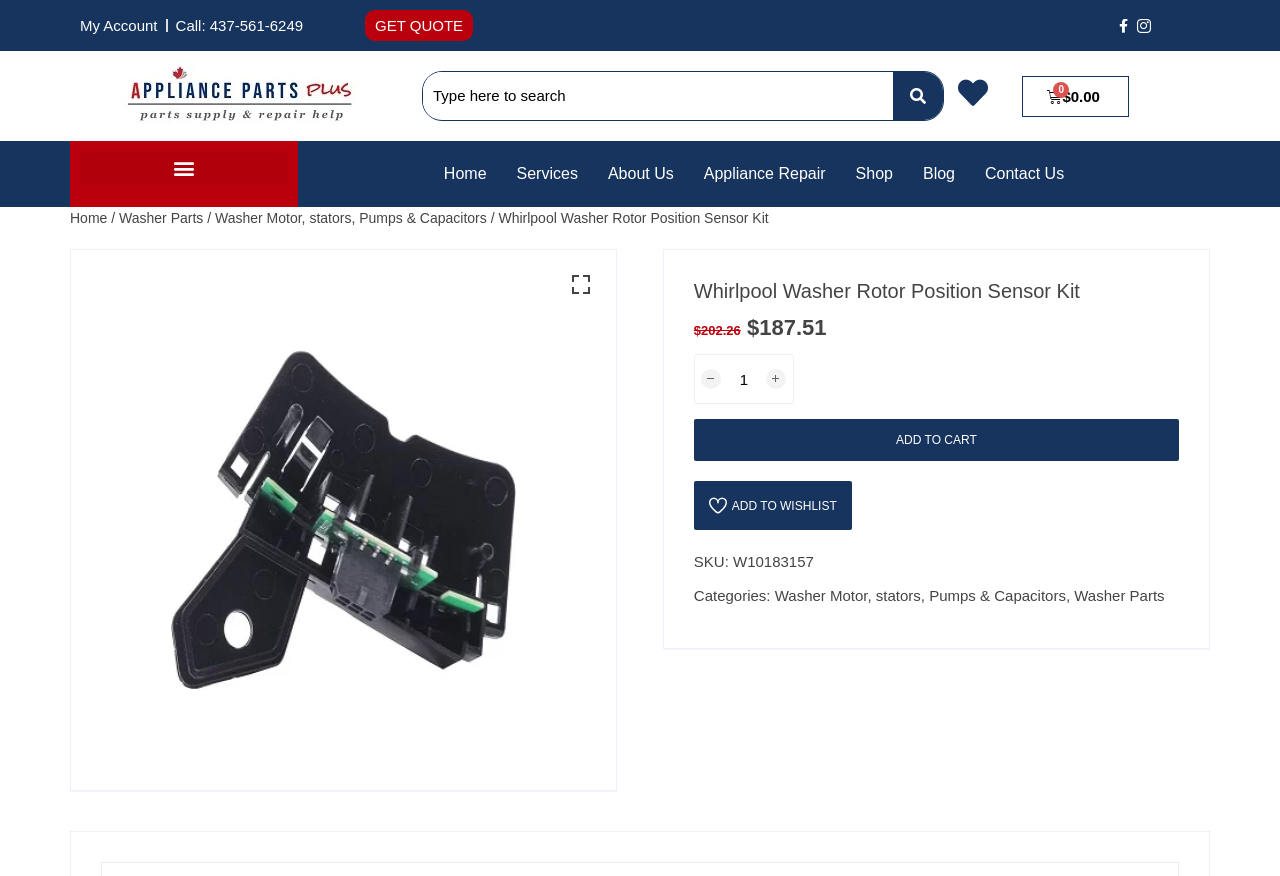Specify the bounding box coordinates of the area that needs to be clicked to achieve the following instruction: "Search for appliance parts".

[0.33, 0.081, 0.738, 0.138]